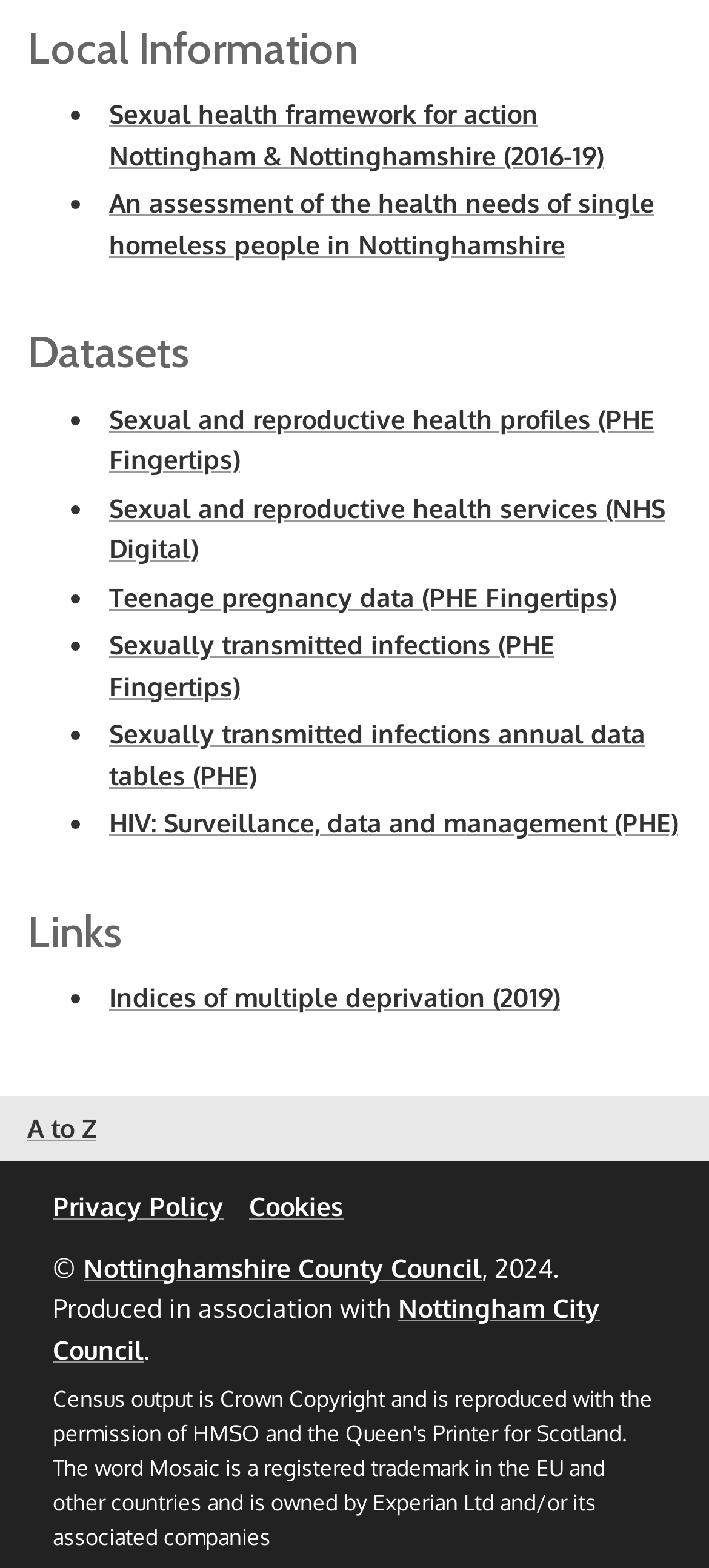Respond with a single word or phrase:
Who is the owner of the trademark 'Mosaic'?

Experian Ltd